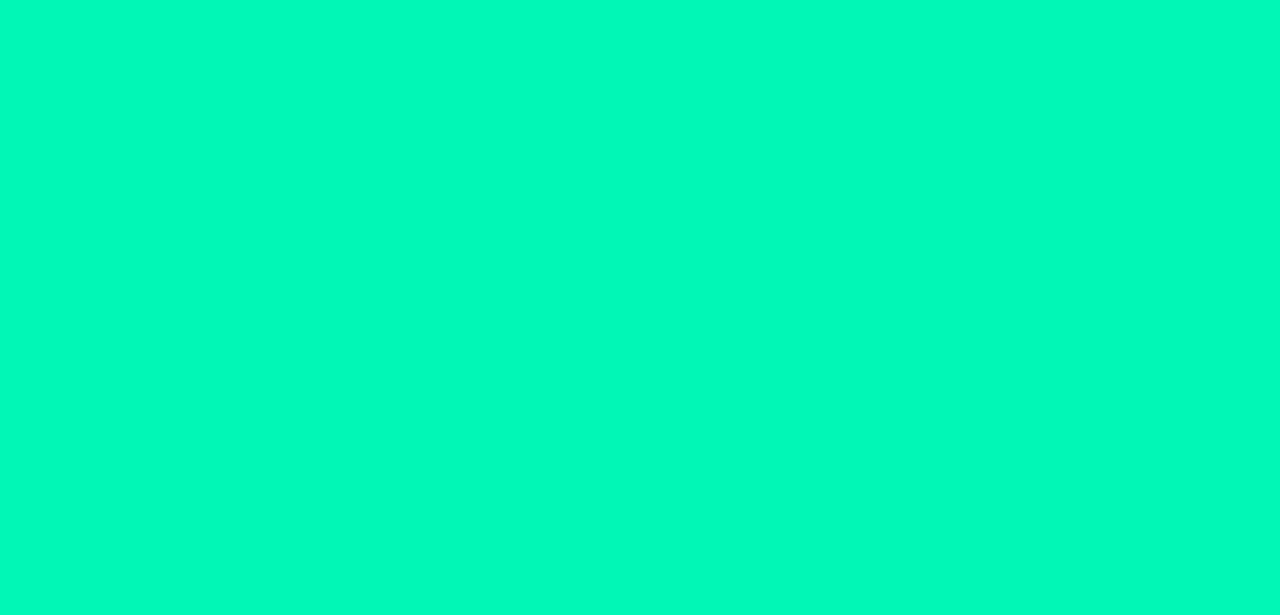Using the element description: "July 31, 2023July 31, 2023", determine the bounding box coordinates. The coordinates should be in the format [left, top, right, bottom], with values between 0 and 1.

[0.123, 0.209, 0.197, 0.238]